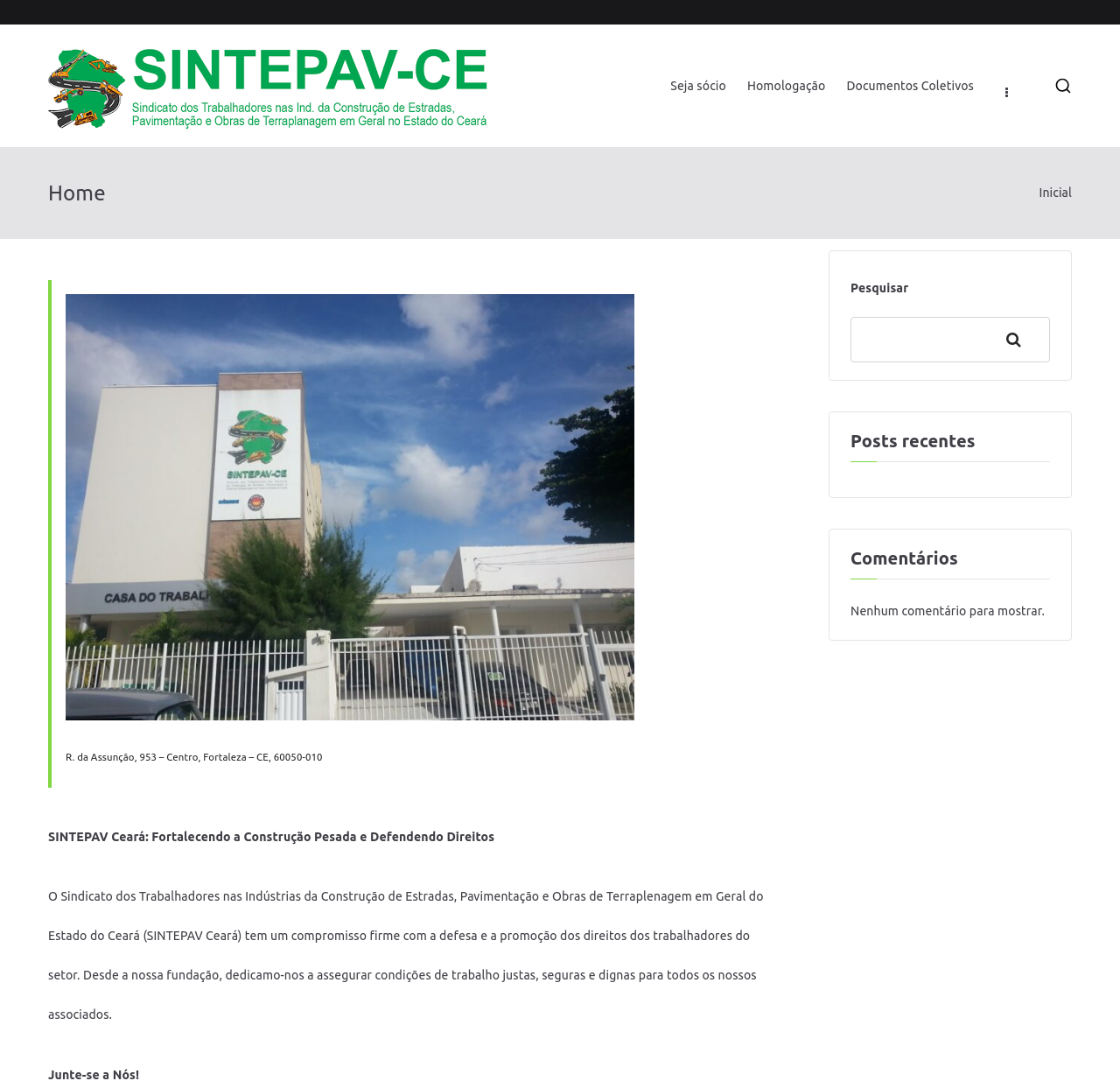What is the title of the section below the breadcrumbs?
Please give a detailed and elaborate explanation in response to the question.

The section below the breadcrumbs has a heading 'Home', which suggests that it is the main content section of the webpage.